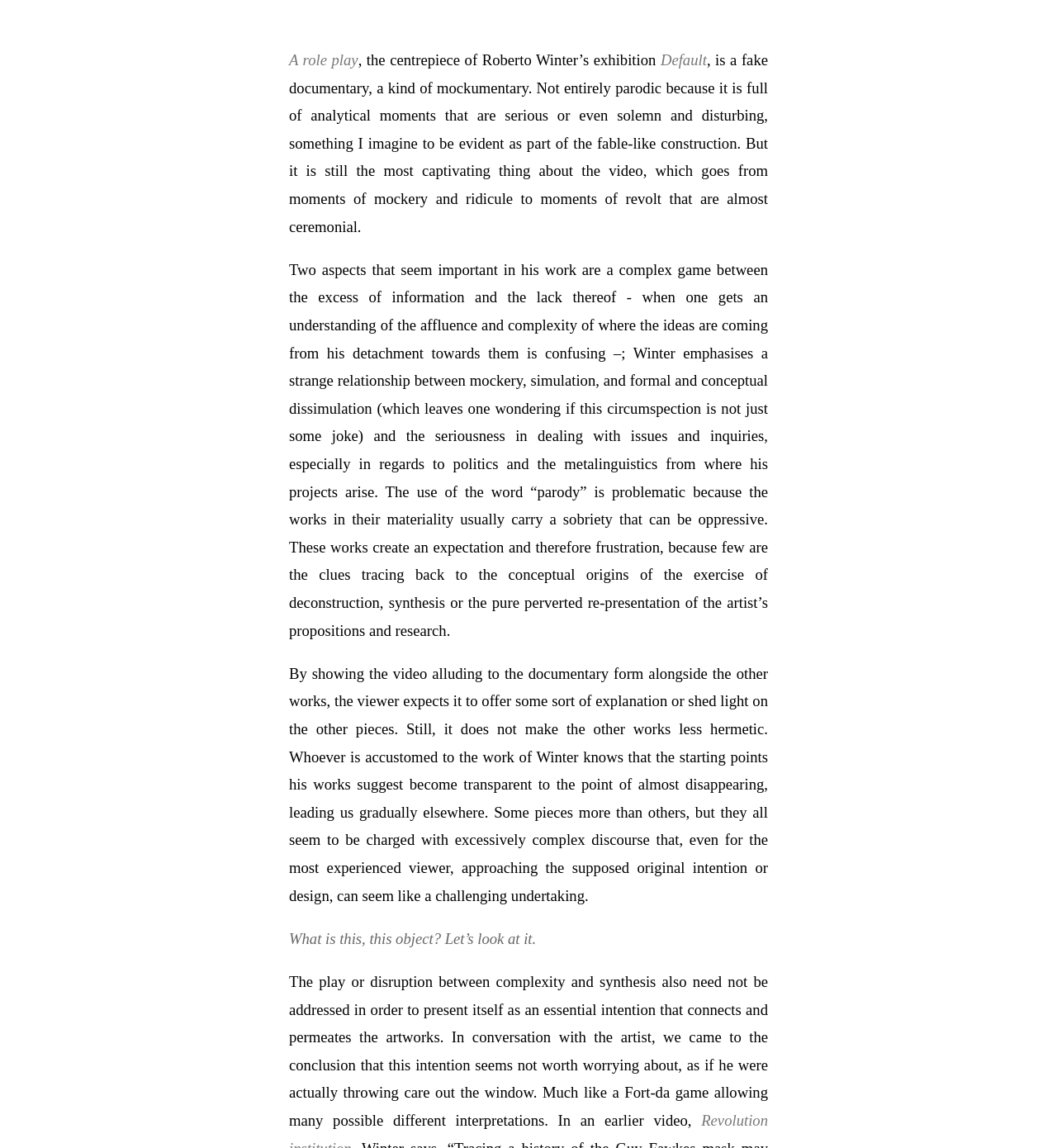Determine the bounding box coordinates of the UI element described by: "A role play".

[0.273, 0.045, 0.339, 0.06]